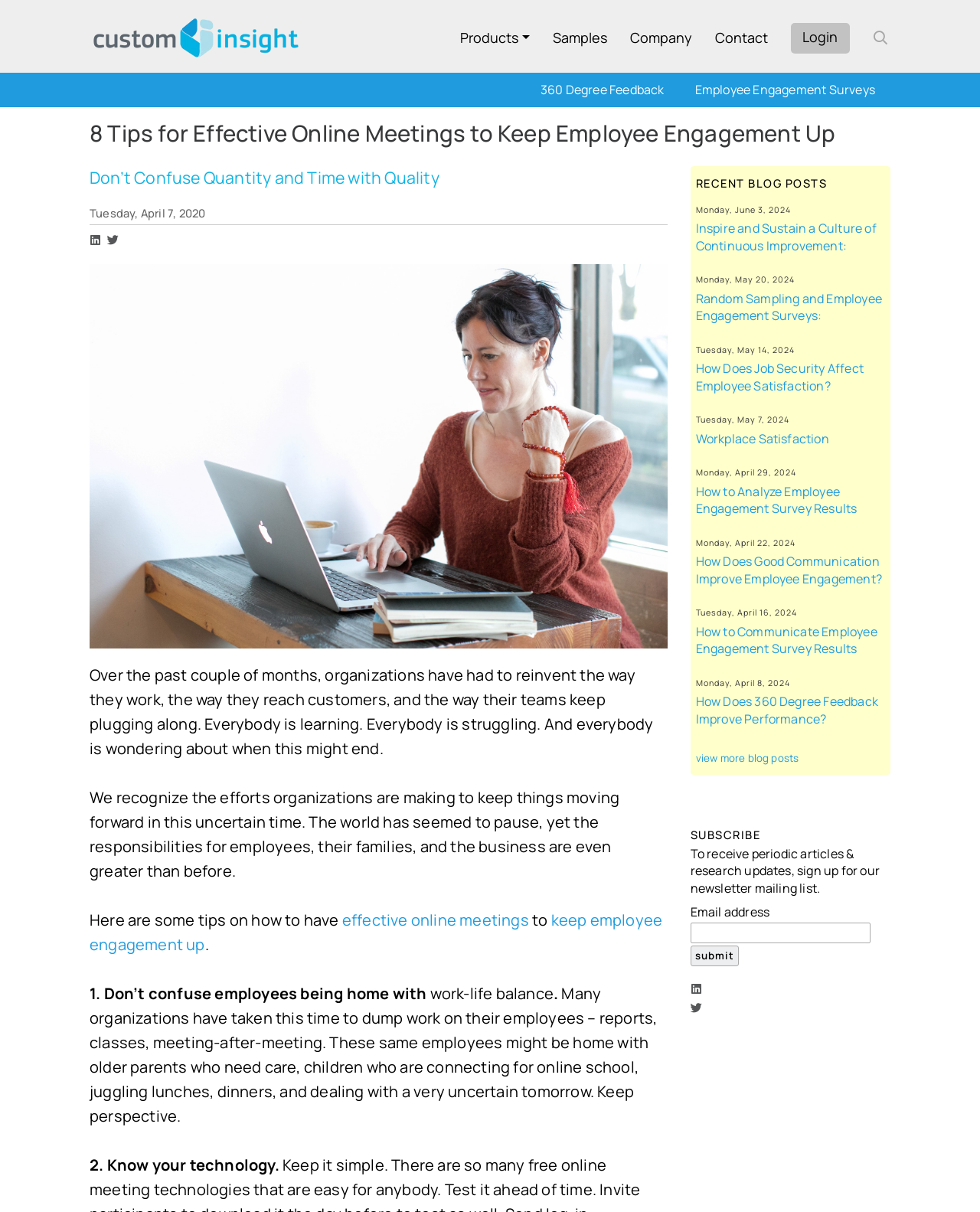What is the purpose of the 'SUBSCRIBE' section?
Ensure your answer is thorough and detailed.

The 'SUBSCRIBE' section is located at the bottom of the webpage, and its purpose is to allow users to sign up for the newsletter mailing list to receive periodic articles and research updates.